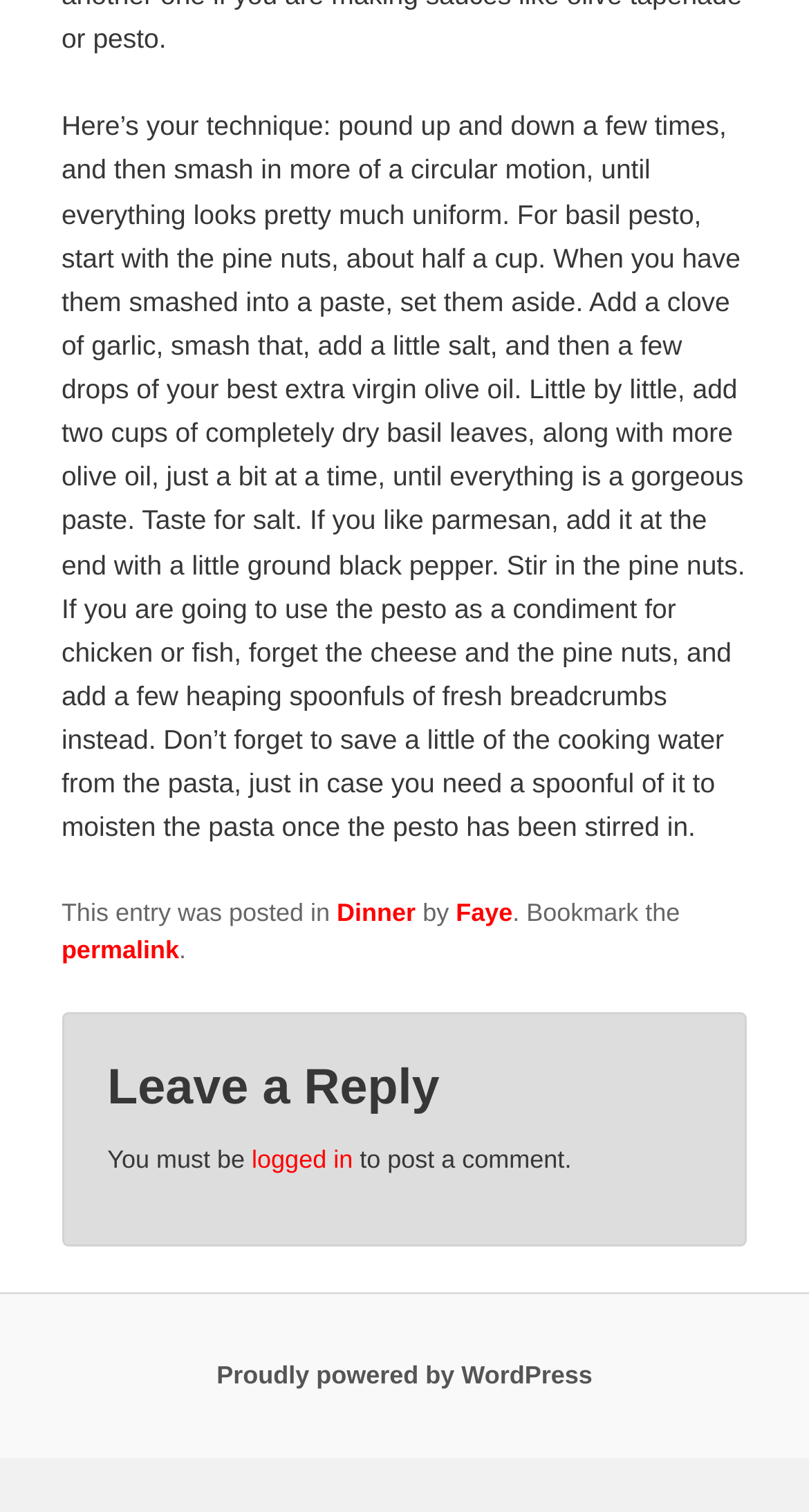Calculate the bounding box coordinates of the UI element given the description: "Proudly powered by WordPress".

[0.268, 0.9, 0.732, 0.919]